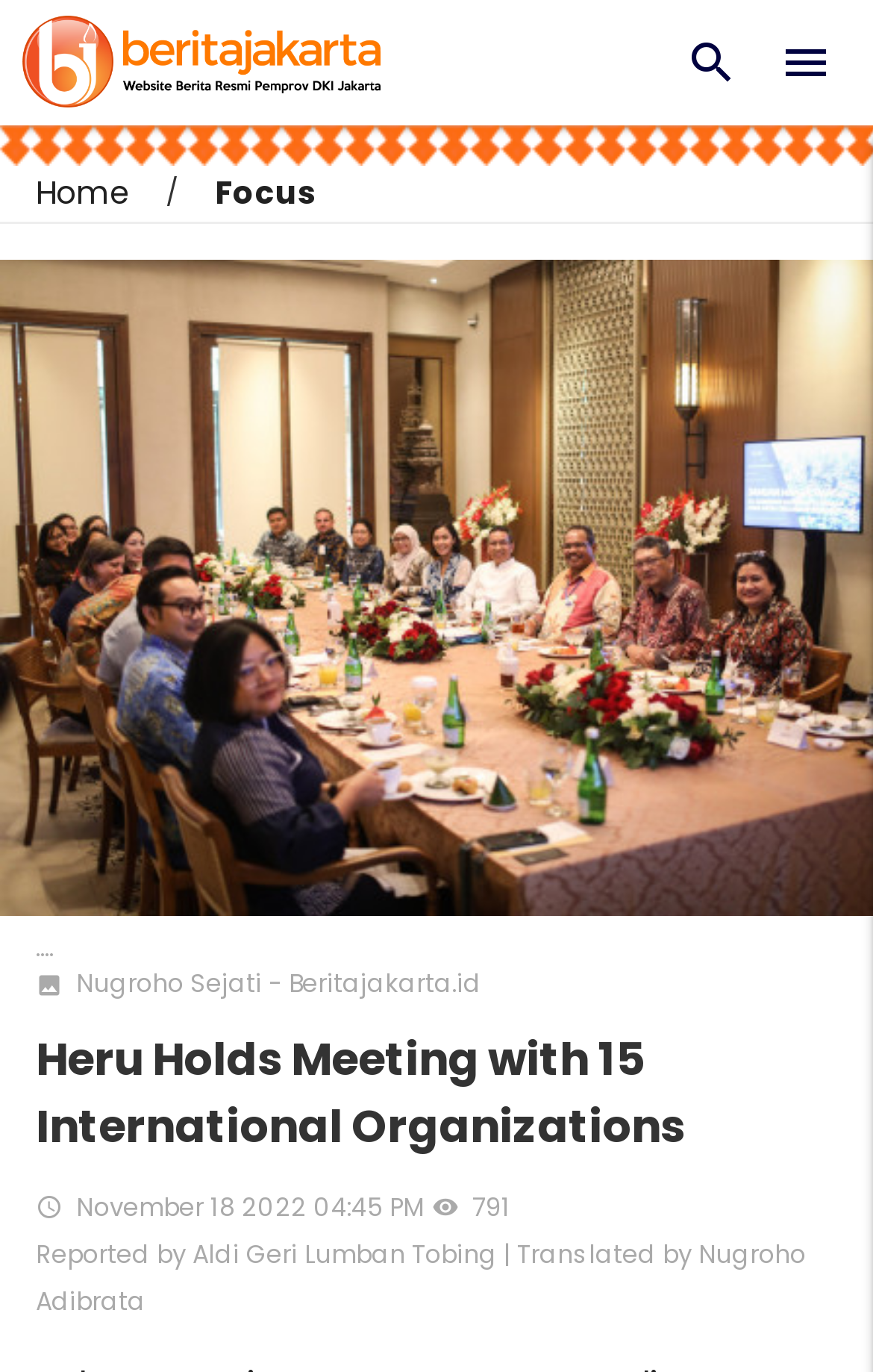What is the headline of the webpage?

Heru Holds Meeting with 15 International Organizations